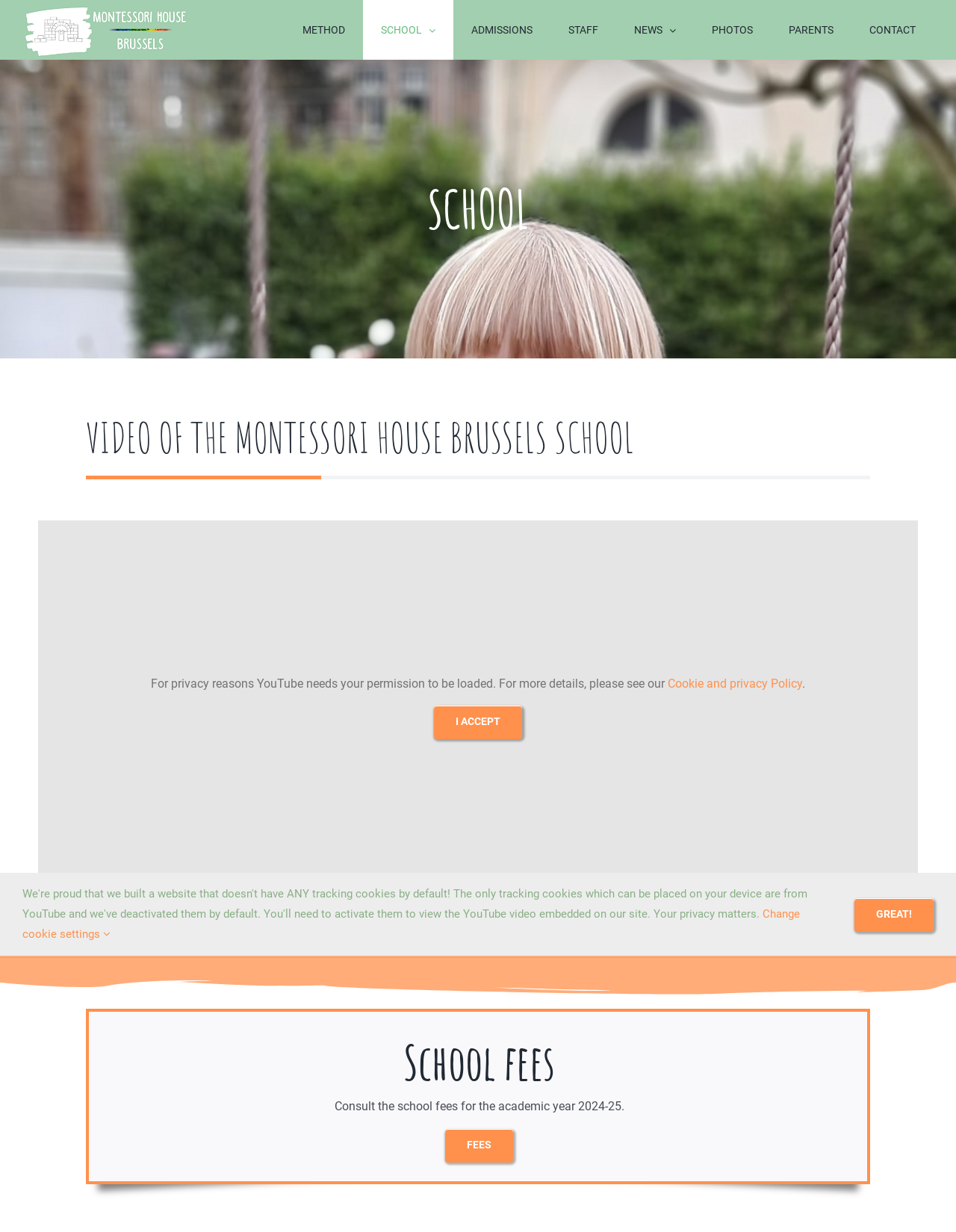Determine the bounding box coordinates of the element's region needed to click to follow the instruction: "Contact the school". Provide these coordinates as four float numbers between 0 and 1, formatted as [left, top, right, bottom].

[0.352, 0.637, 0.502, 0.648]